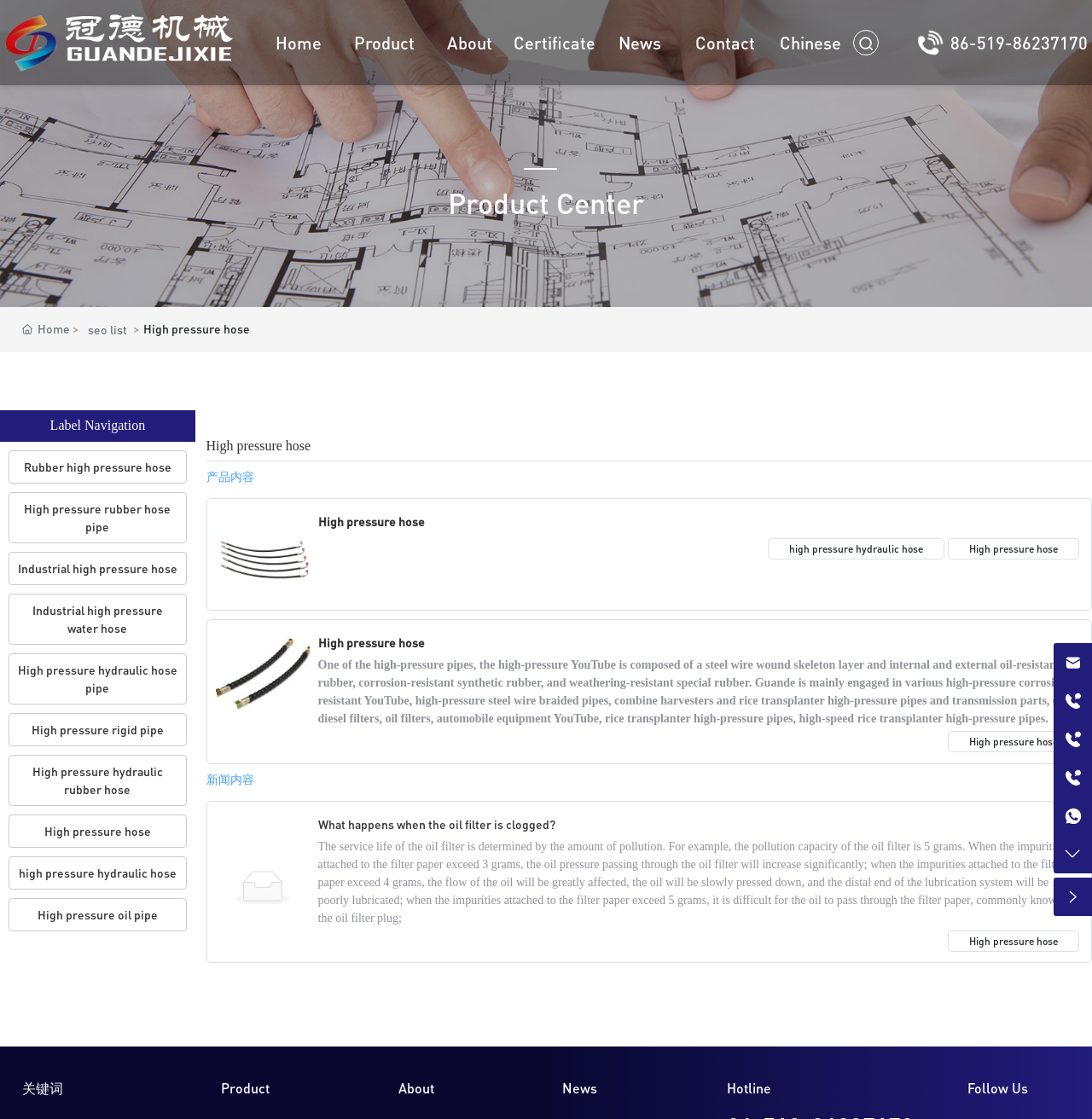What is the company name?
Using the visual information, respond with a single word or phrase.

Changzhou Guande Machinery Co., Ltd